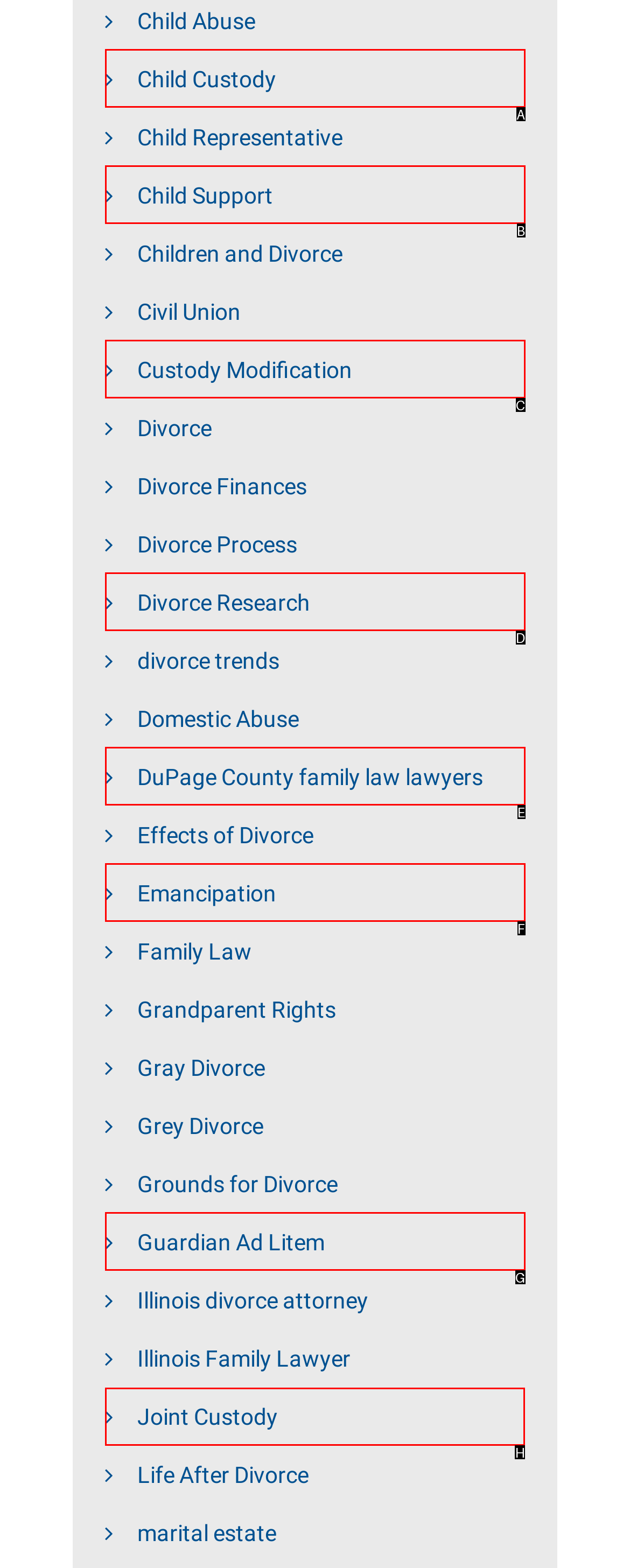Tell me which letter I should select to achieve the following goal: Read about Joint Custody
Answer with the corresponding letter from the provided options directly.

H